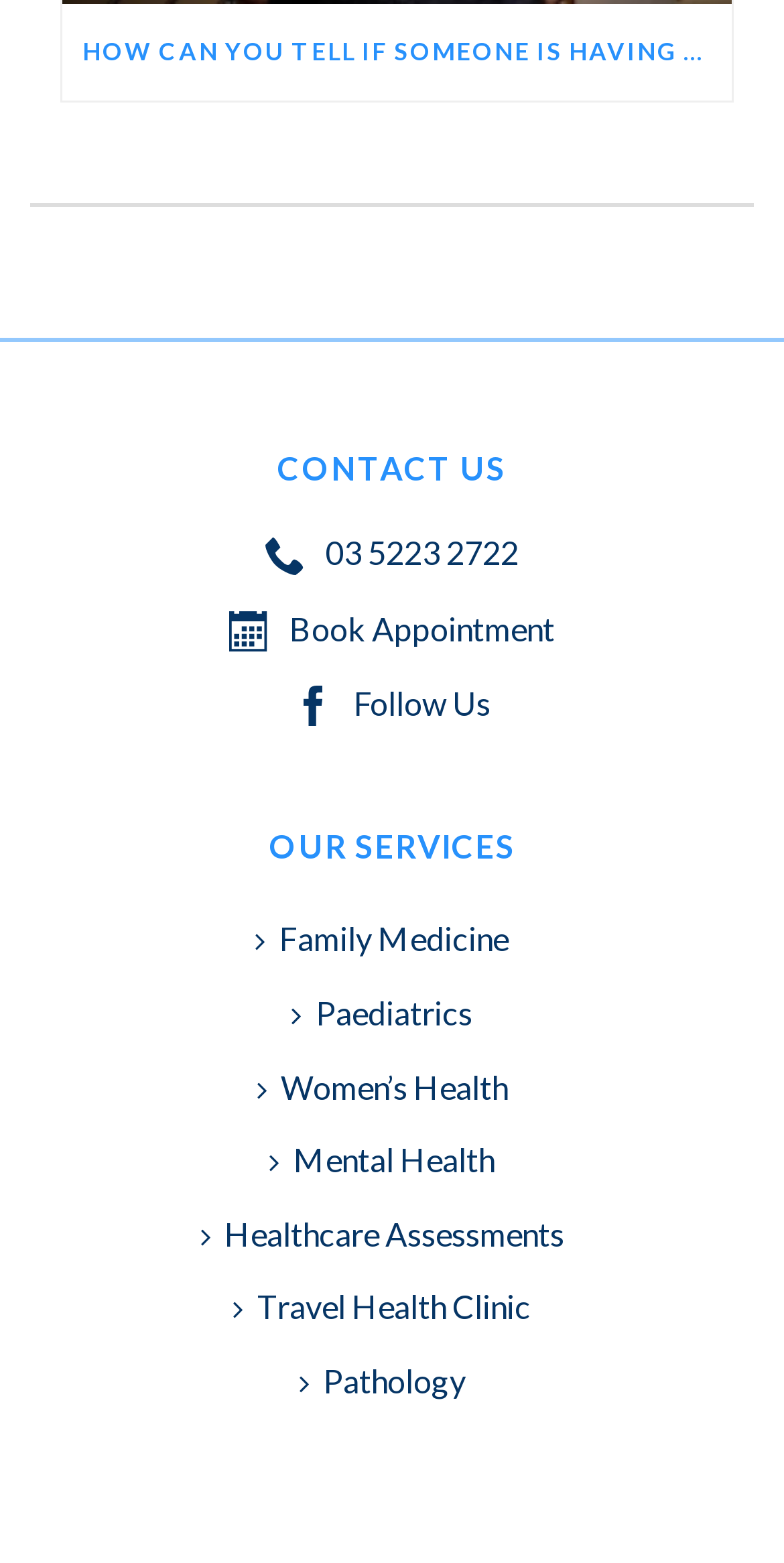Show the bounding box coordinates for the element that needs to be clicked to execute the following instruction: "Follow us on social media". Provide the coordinates in the form of four float numbers between 0 and 1, i.e., [left, top, right, bottom].

[0.374, 0.438, 0.626, 0.462]